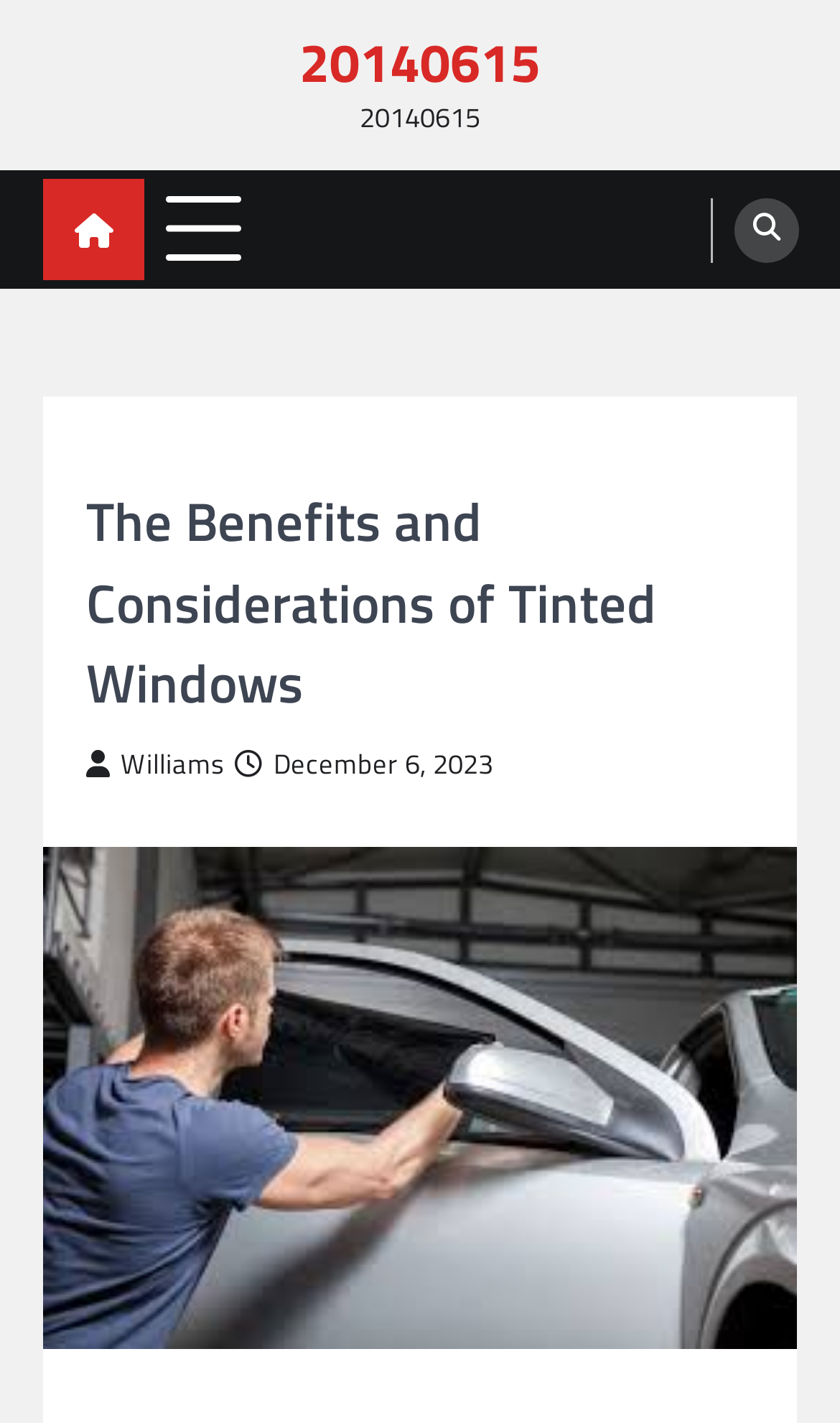Examine the screenshot and answer the question in as much detail as possible: What is the purpose of the icon with code ''?

I found the icon with code '' which has a child link element with the text 'GENERAL', so I infer that the icon is related to general information or categories.